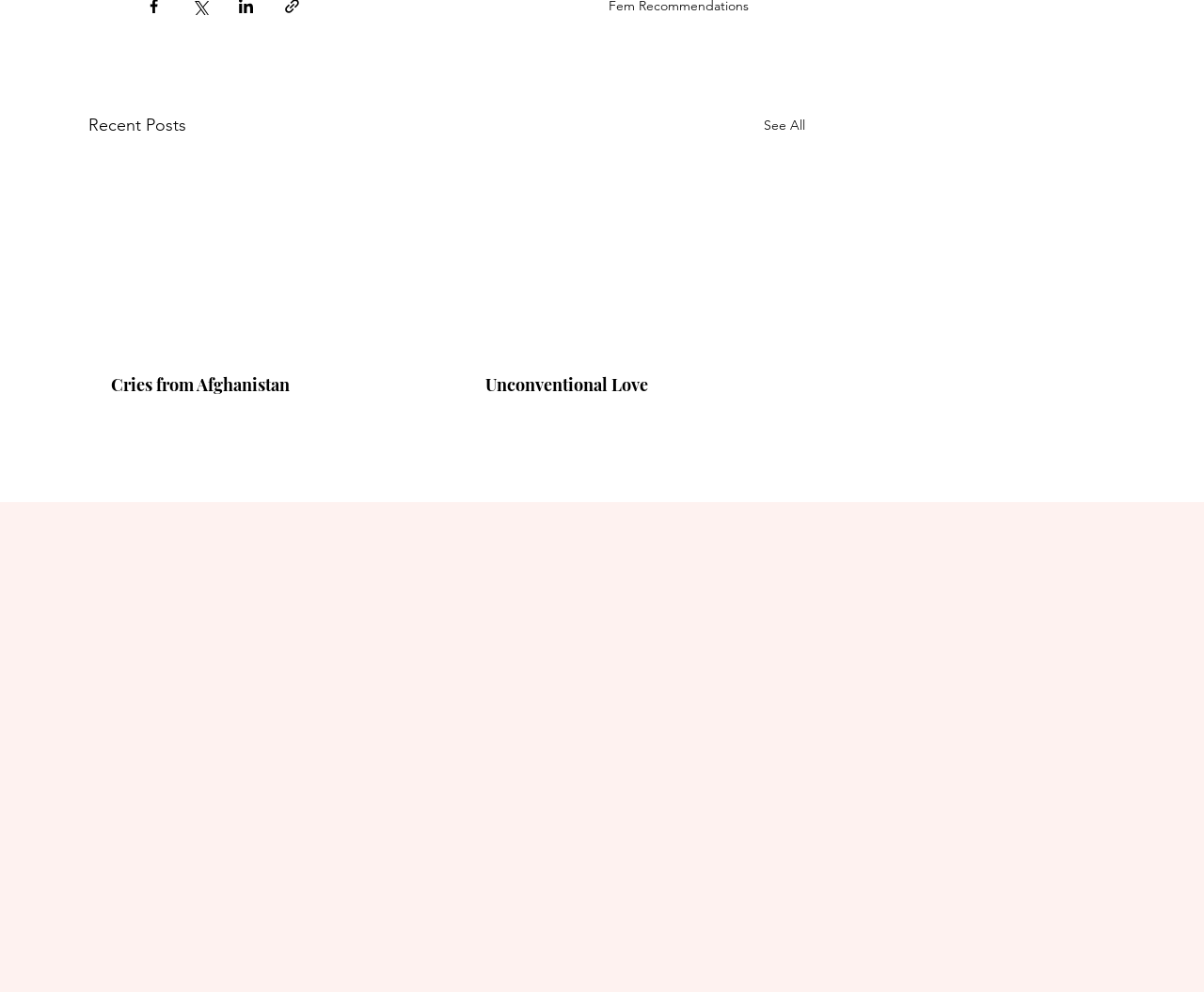Show the bounding box coordinates of the element that should be clicked to complete the task: "Click on the 'See All' link".

[0.634, 0.113, 0.669, 0.141]